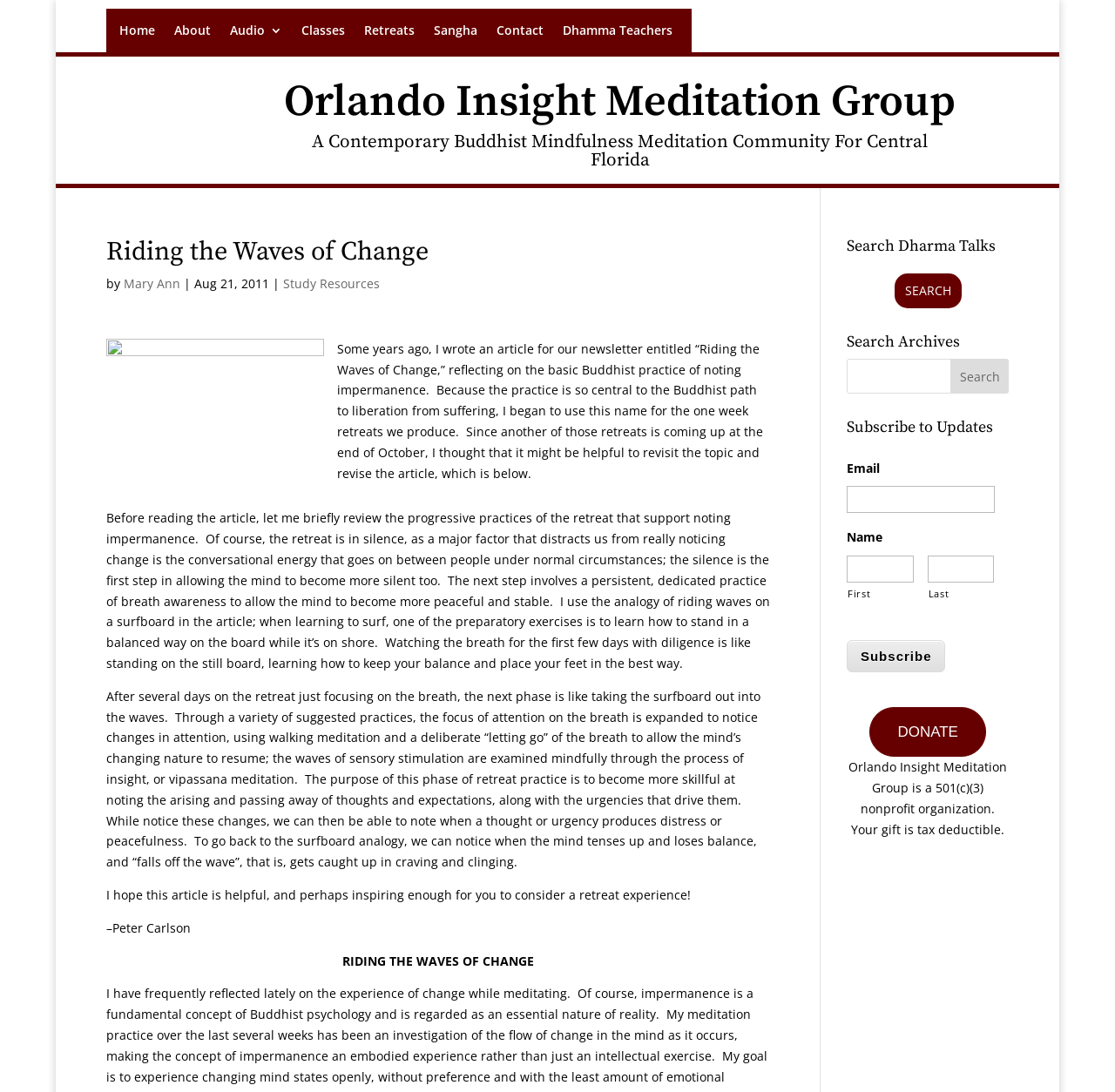What is the name of the meditation group?
Look at the screenshot and respond with one word or a short phrase.

Orlando Insight Meditation Group